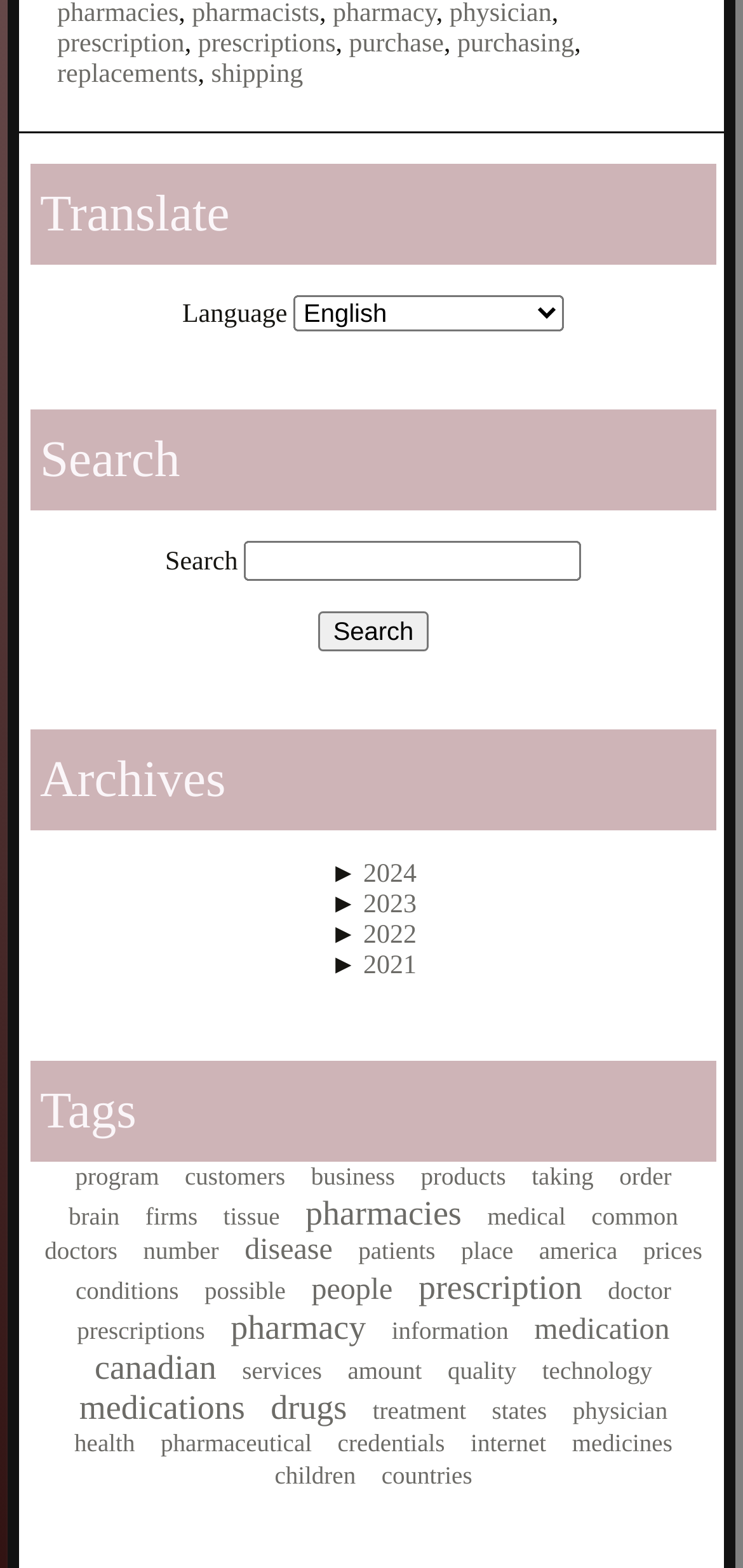Please identify the bounding box coordinates of the area I need to click to accomplish the following instruction: "Click on the '2024' archive link".

[0.489, 0.549, 0.561, 0.568]